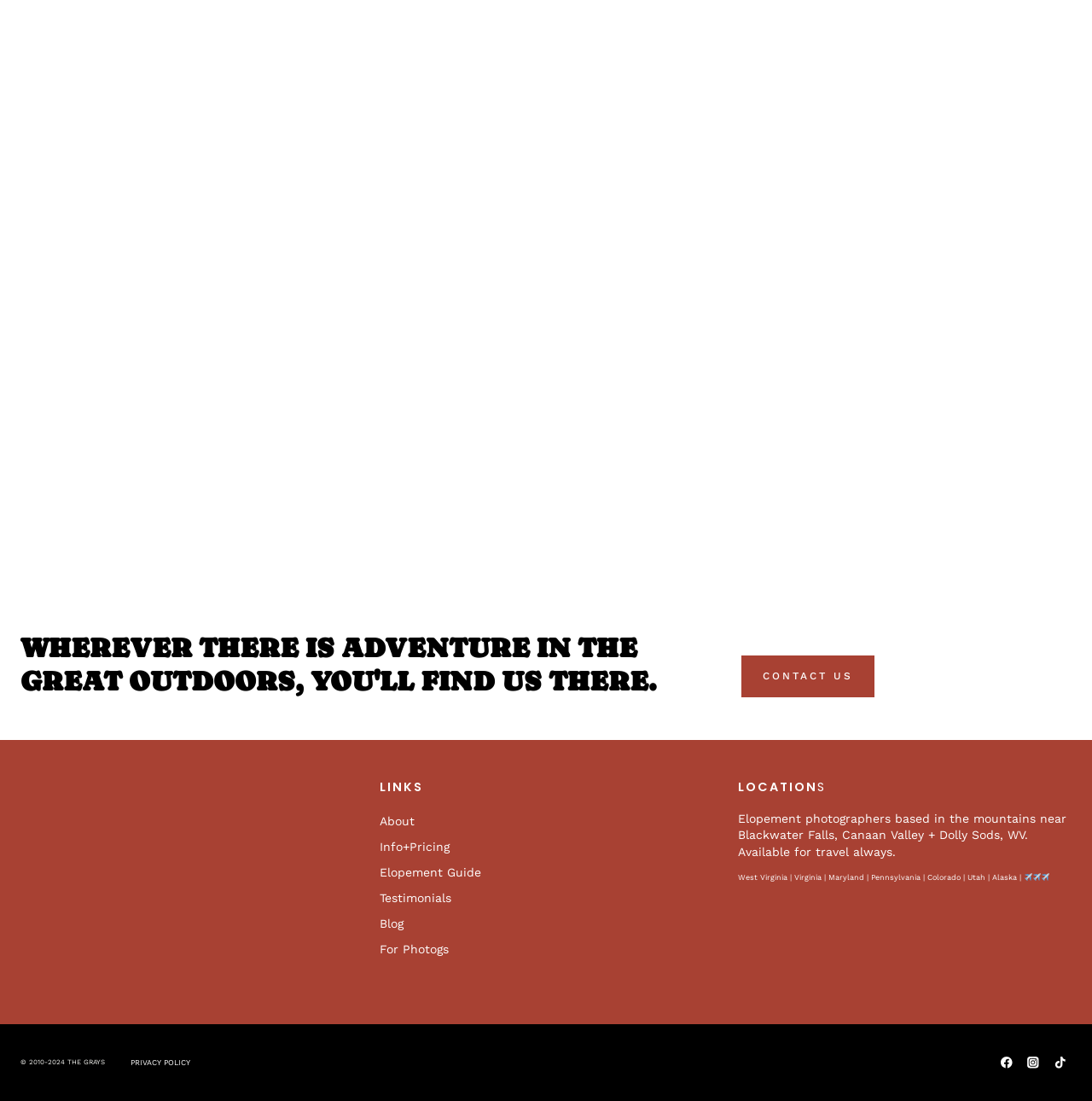What is the location of the photographers?
Give a detailed explanation using the information visible in the image.

The website mentions 'West Virginia | Virginia | Maryland | Pennsylvania | Colorado | Utah | Alaska' which suggests that the photographers are based in these locations.